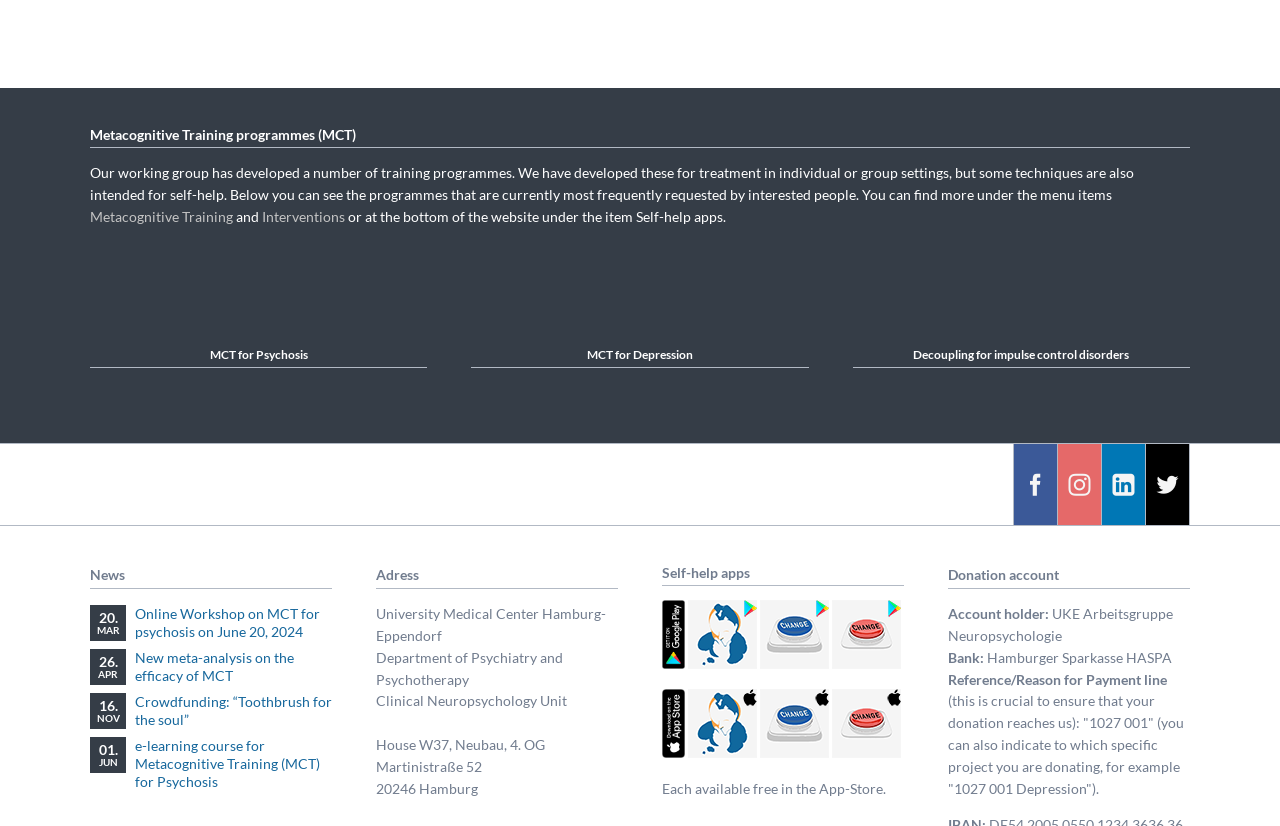Locate the bounding box coordinates for the element described below: "title="Change - App Store iOS"". The coordinates must be four float values between 0 and 1, formatted as [left, top, right, bottom].

[0.65, 0.901, 0.704, 0.921]